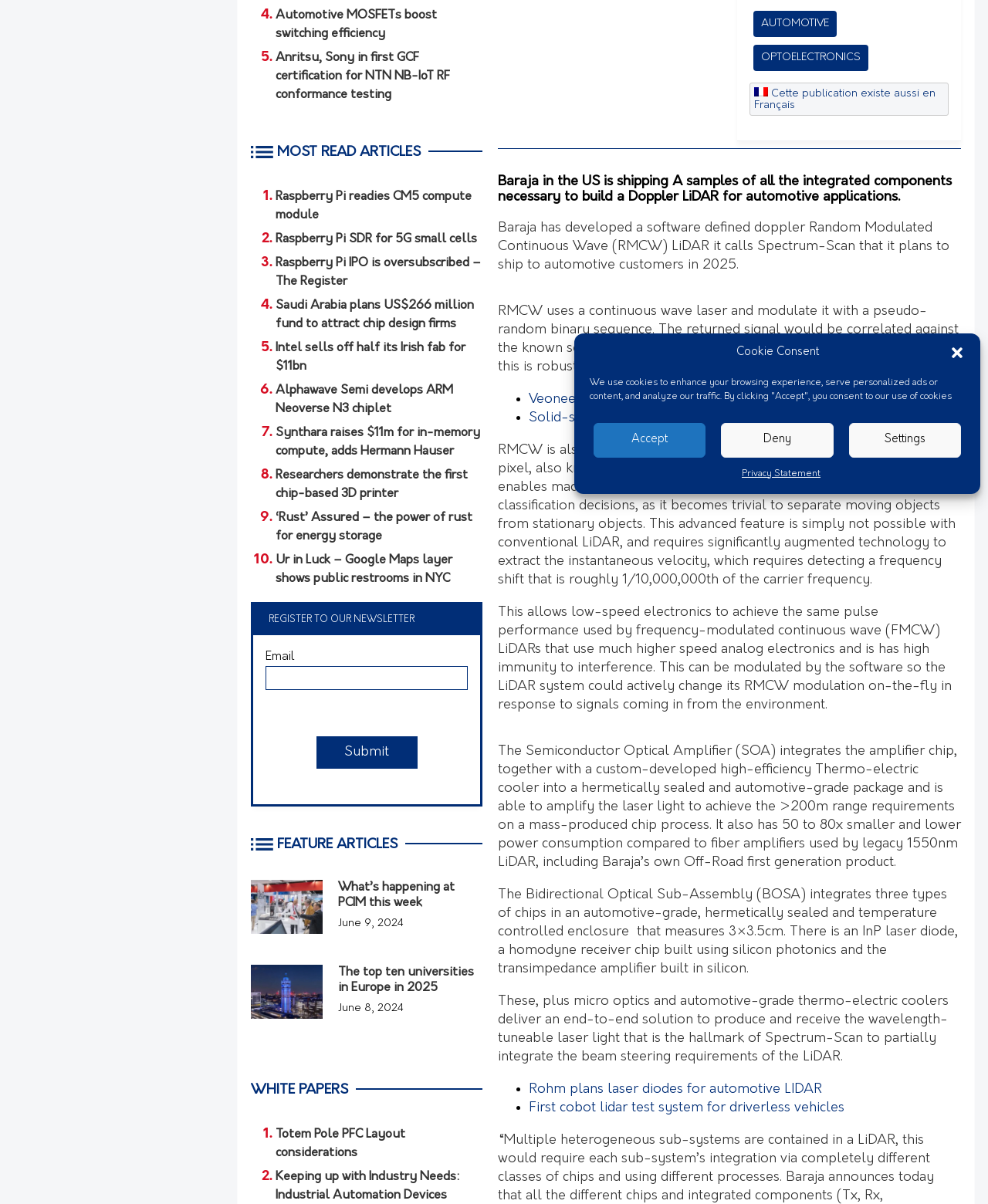Find the bounding box of the element with the following description: "Search". The coordinates must be four float numbers between 0 and 1, formatted as [left, top, right, bottom].

None